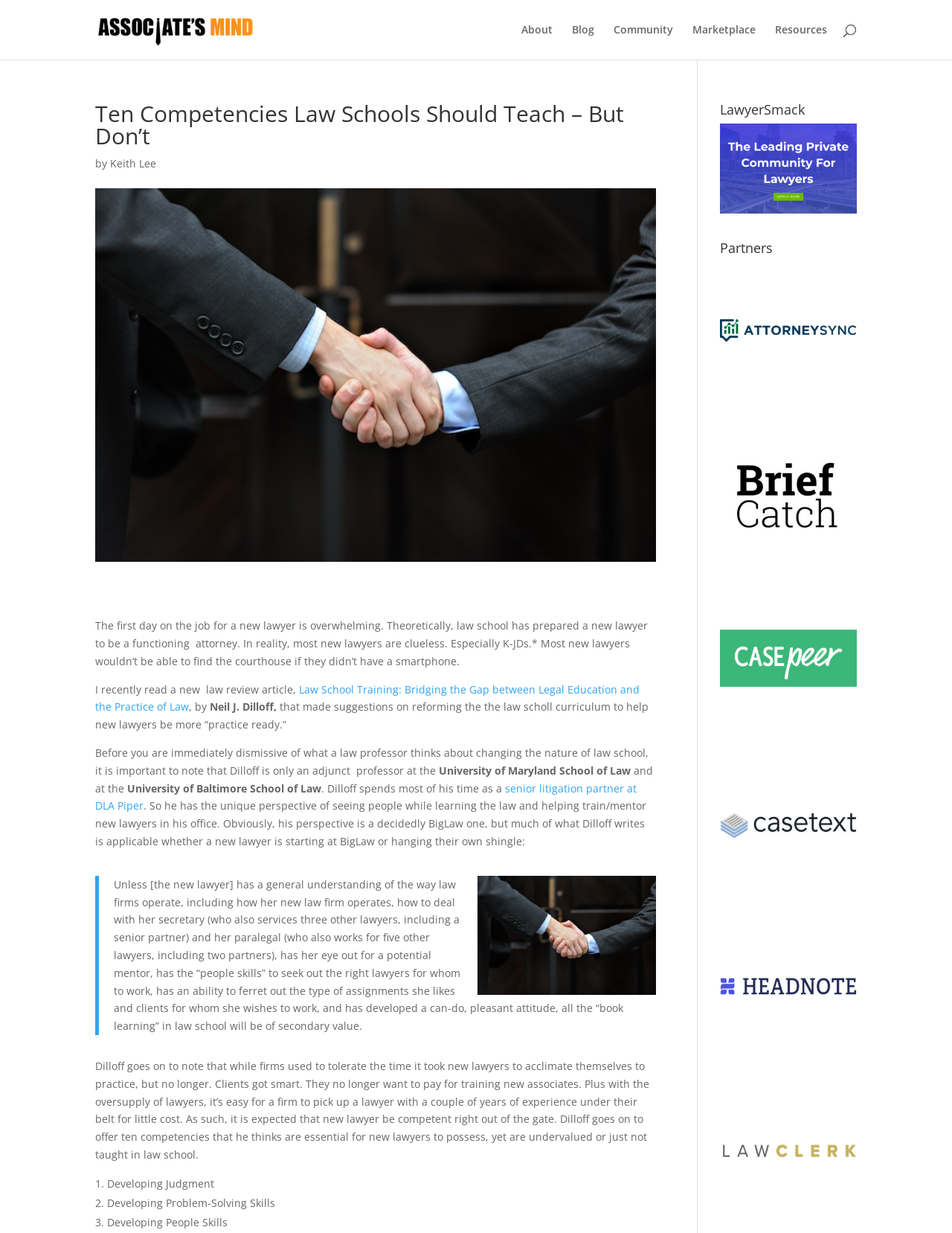Find the main header of the webpage and produce its text content.

Ten Competencies Law Schools Should Teach – But Don’t